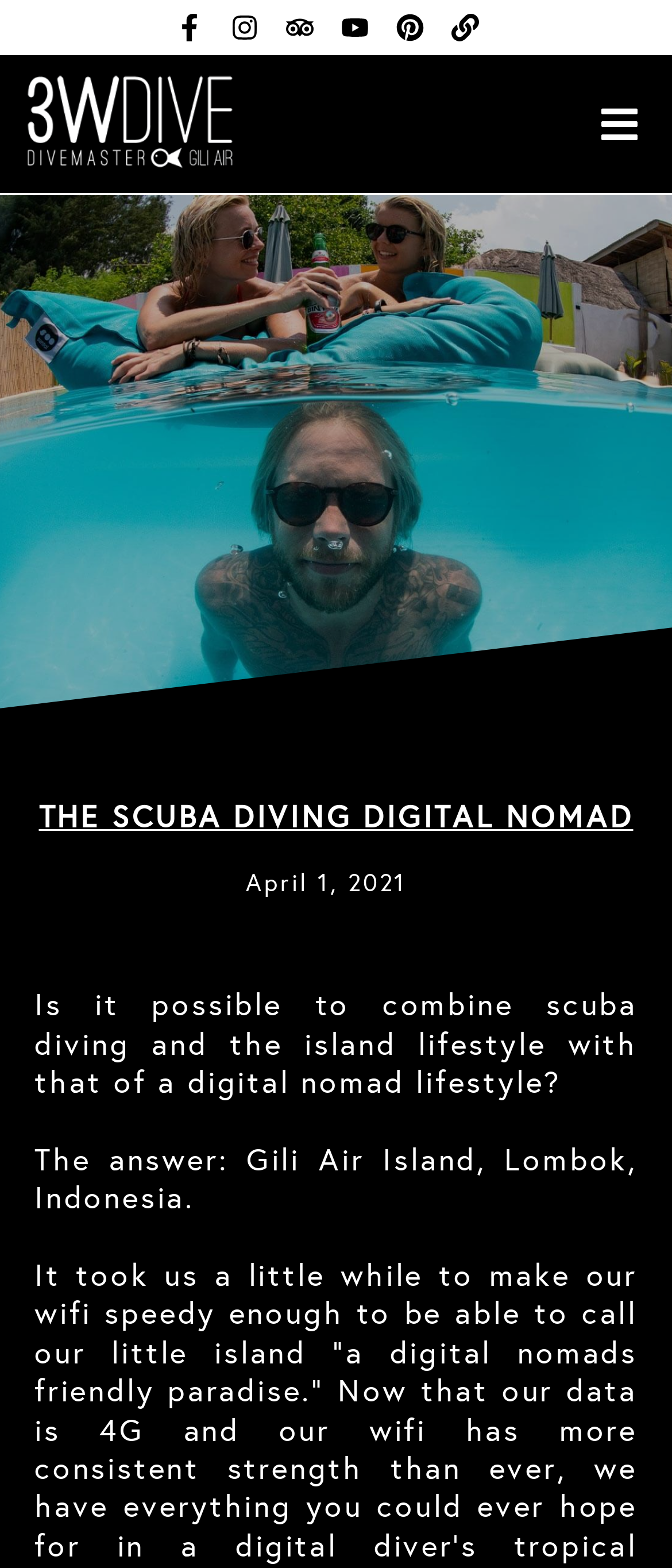Please provide the bounding box coordinates in the format (top-left x, top-left y, bottom-right x, bottom-right y). Remember, all values are floating point numbers between 0 and 1. What is the bounding box coordinate of the region described as: Diving Industry

[0.436, 0.306, 0.795, 0.331]